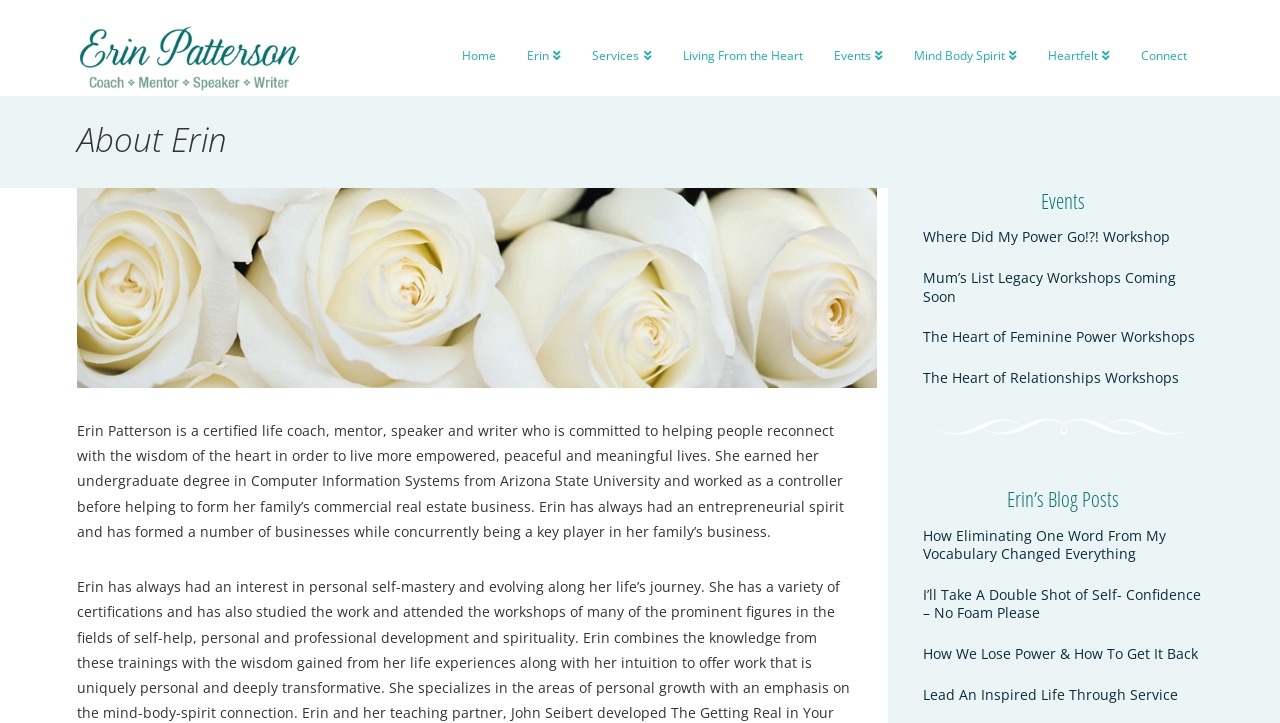Find the bounding box coordinates for the area that should be clicked to accomplish the instruction: "Click on the 'Home' link".

[0.349, 0.0, 0.4, 0.124]